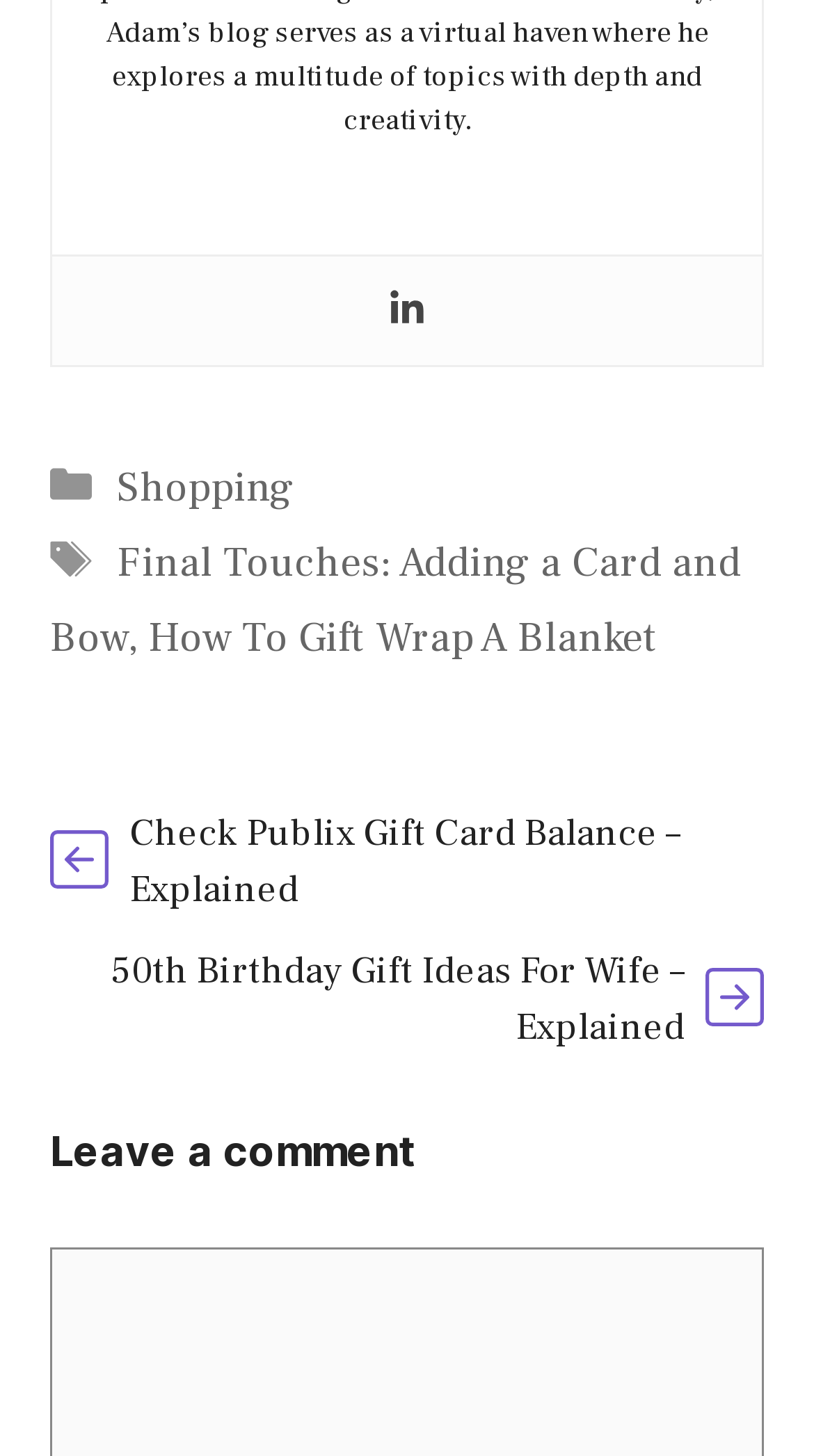Can you specify the bounding box coordinates for the region that should be clicked to fulfill this instruction: "Check the Publix Gift Card Balance".

[0.159, 0.555, 0.836, 0.627]